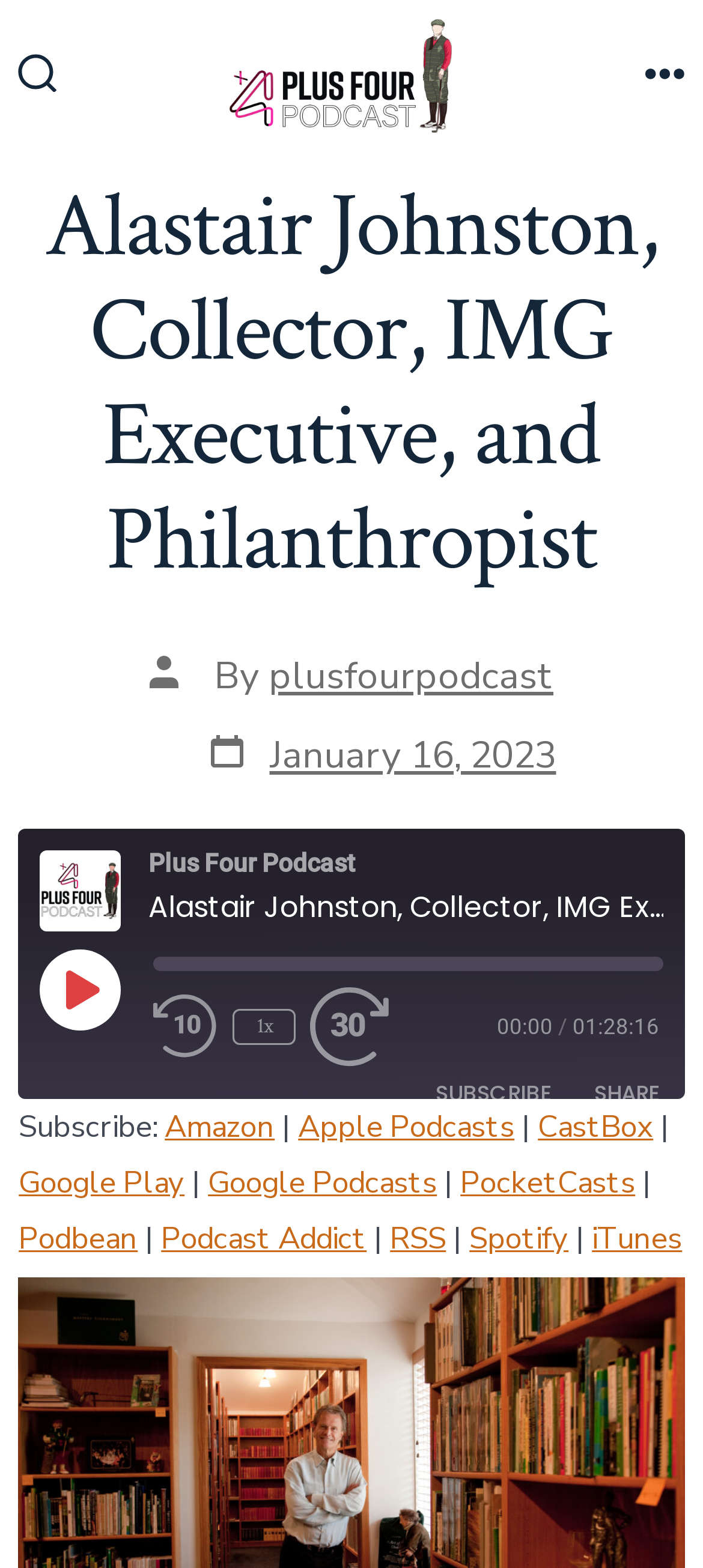Determine the bounding box coordinates of the target area to click to execute the following instruction: "Play the episode."

[0.057, 0.605, 0.17, 0.656]